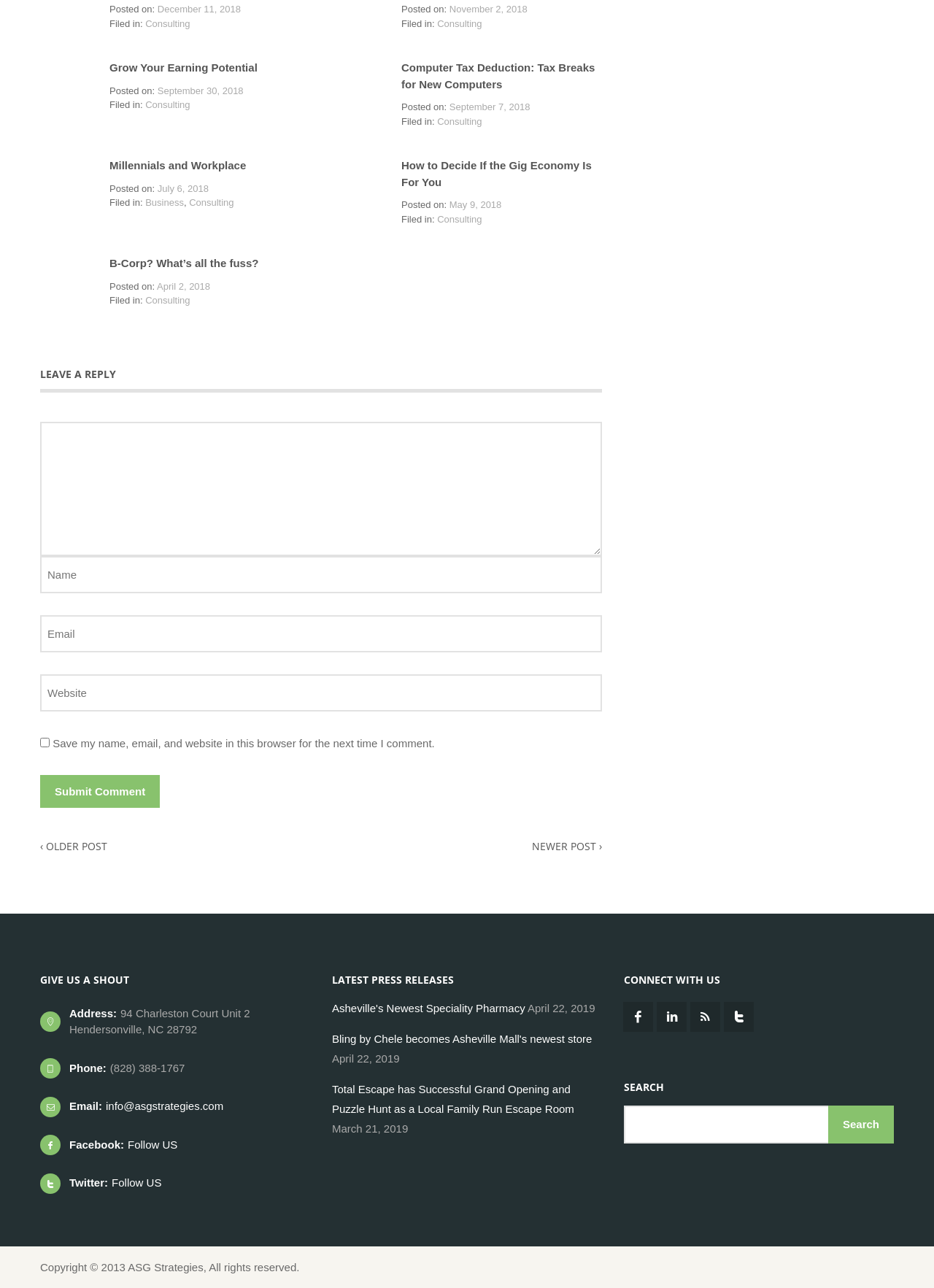Please identify the coordinates of the bounding box for the clickable region that will accomplish this instruction: "Submit a comment".

[0.043, 0.602, 0.171, 0.627]